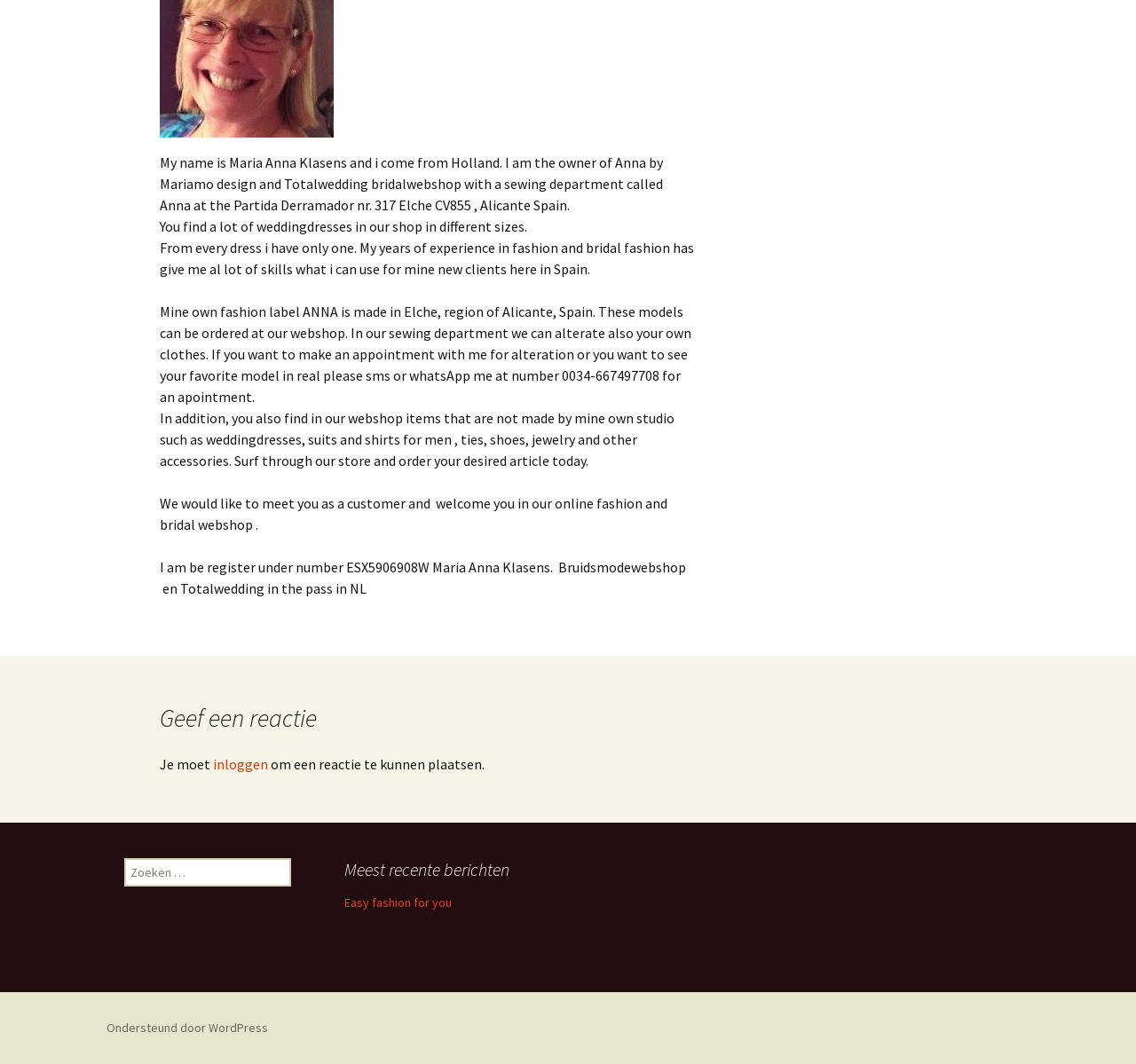Locate the UI element described as follows: "Children shoes (zapatos de niños)". Return the bounding box coordinates as four float numbers between 0 and 1 in the order [left, top, right, bottom].

[0.547, 0.183, 0.703, 0.234]